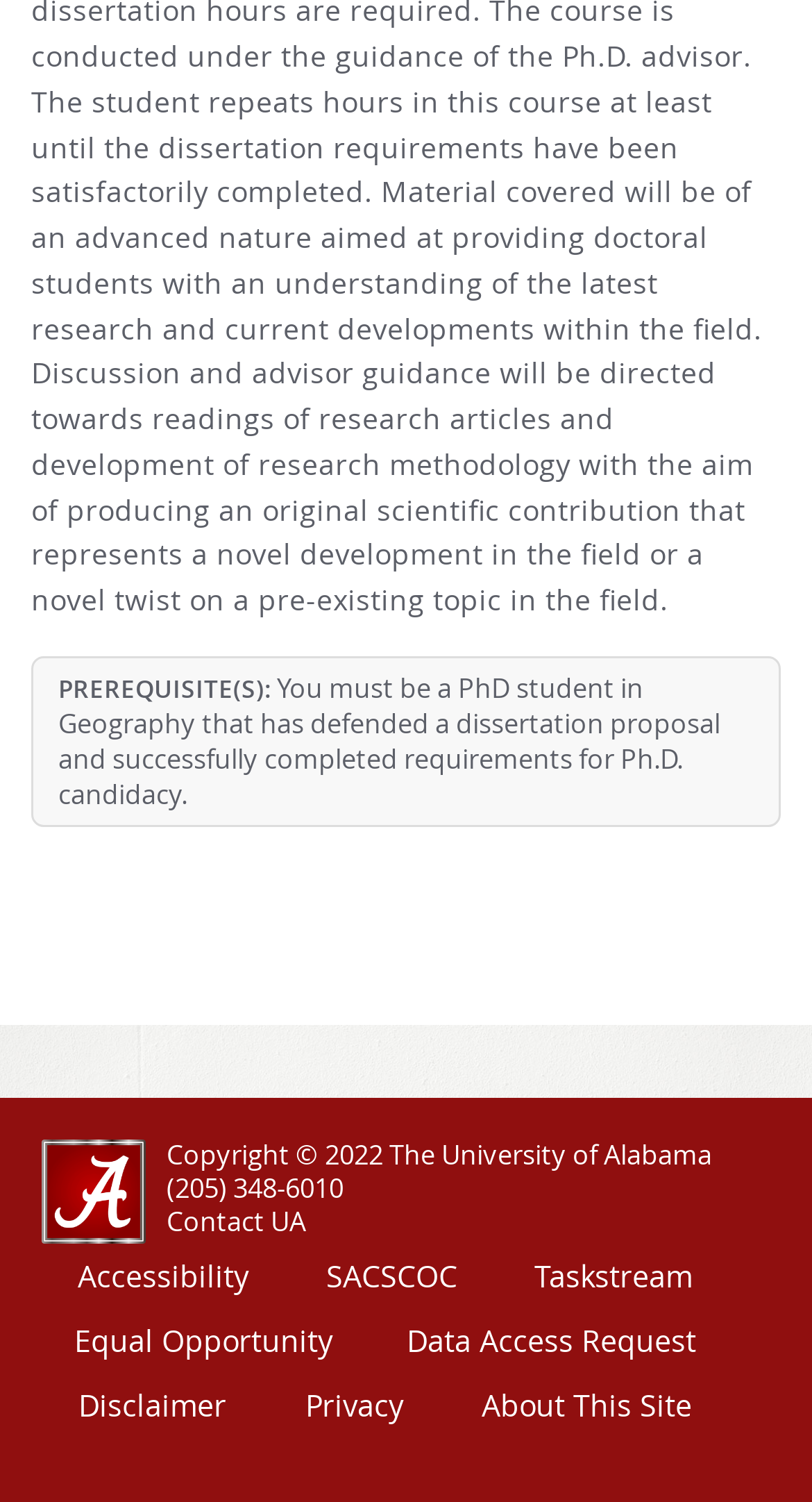Give the bounding box coordinates for this UI element: "Copyright © 2022". The coordinates should be four float numbers between 0 and 1, arranged as [left, top, right, bottom].

[0.205, 0.757, 0.472, 0.781]